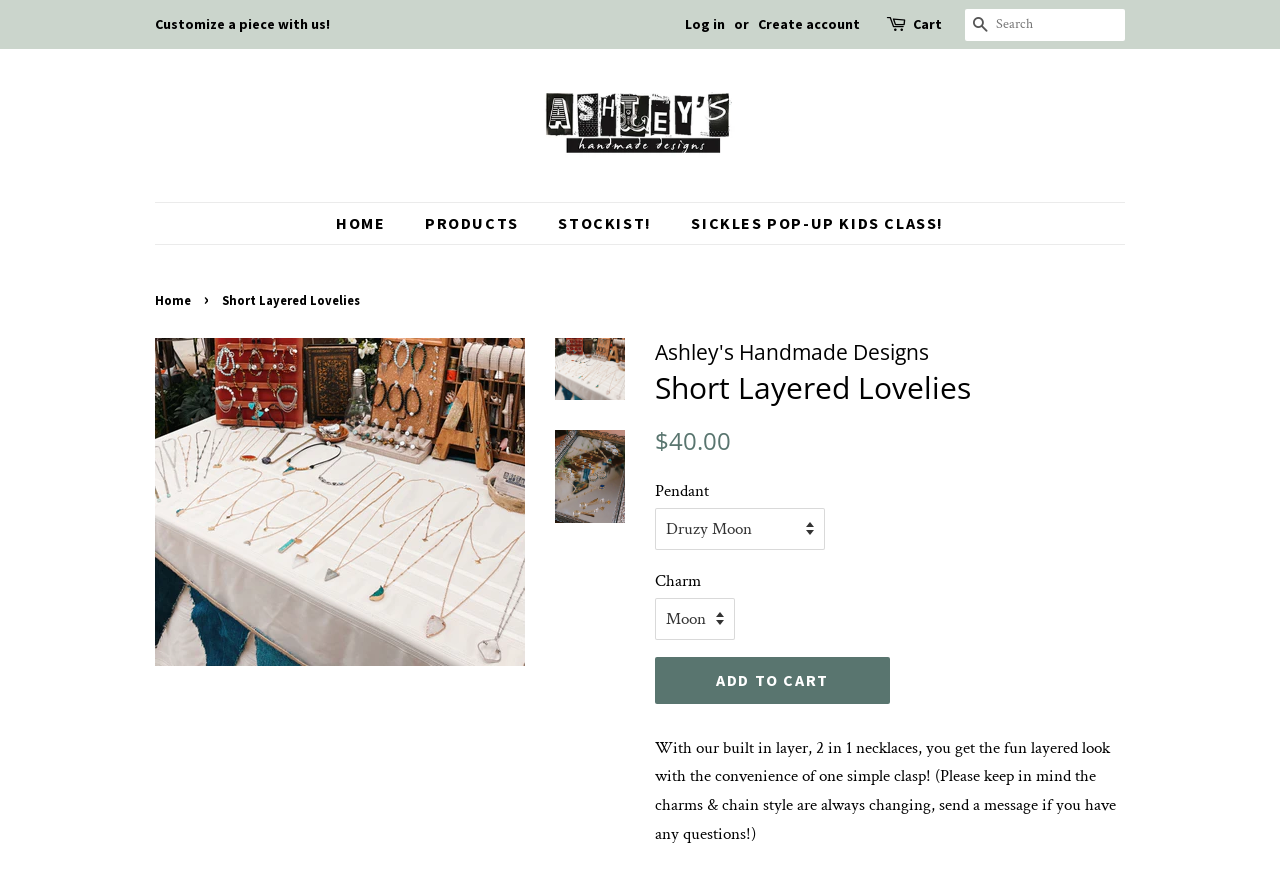Please determine the bounding box coordinates of the element's region to click for the following instruction: "Log in".

[0.535, 0.017, 0.566, 0.038]